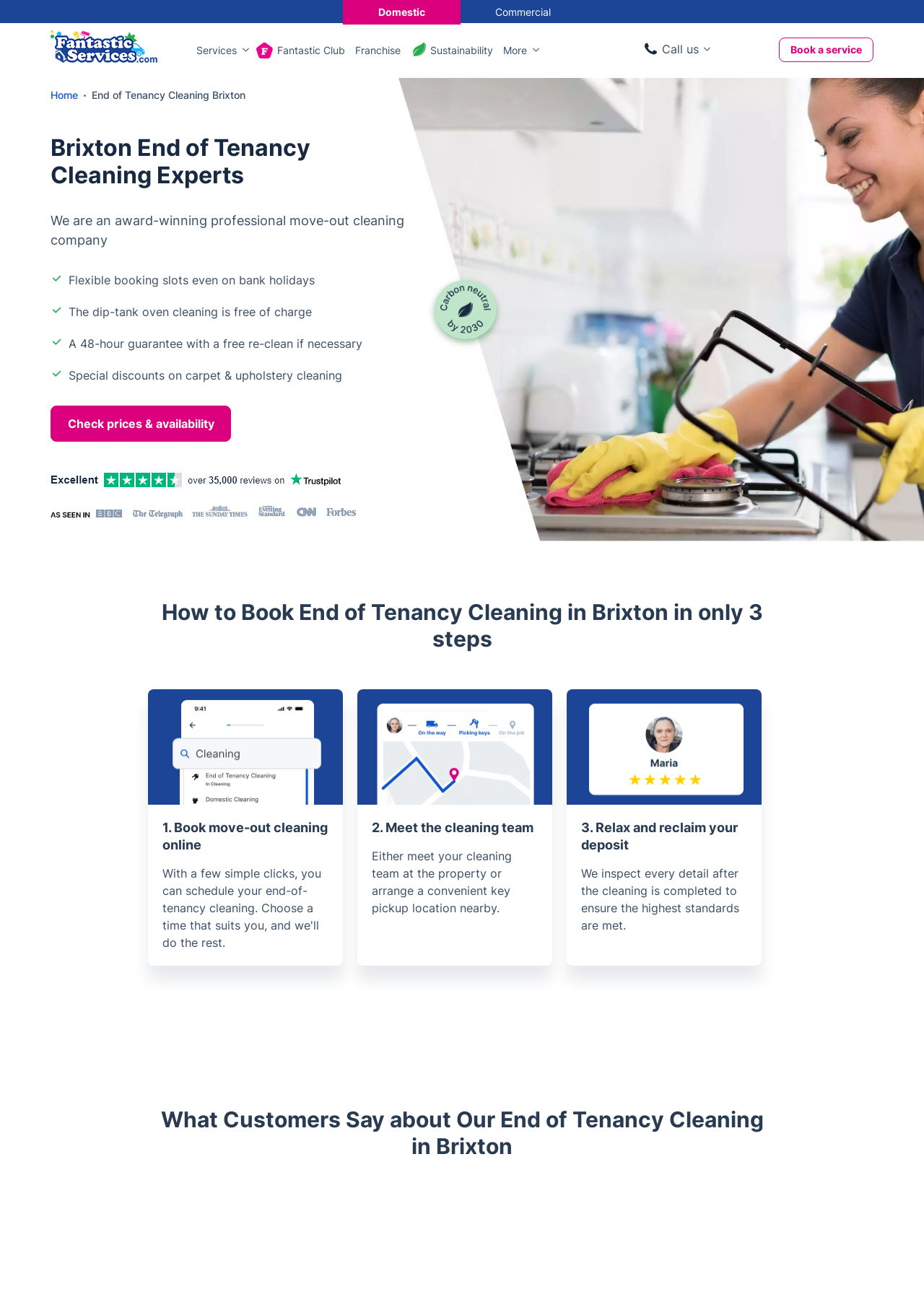Based on the image, provide a detailed response to the question:
What is the dip-tank oven cleaning policy?

According to the webpage, the dip-tank oven cleaning is free of charge, which is one of the benefits of their end of tenancy cleaning service.